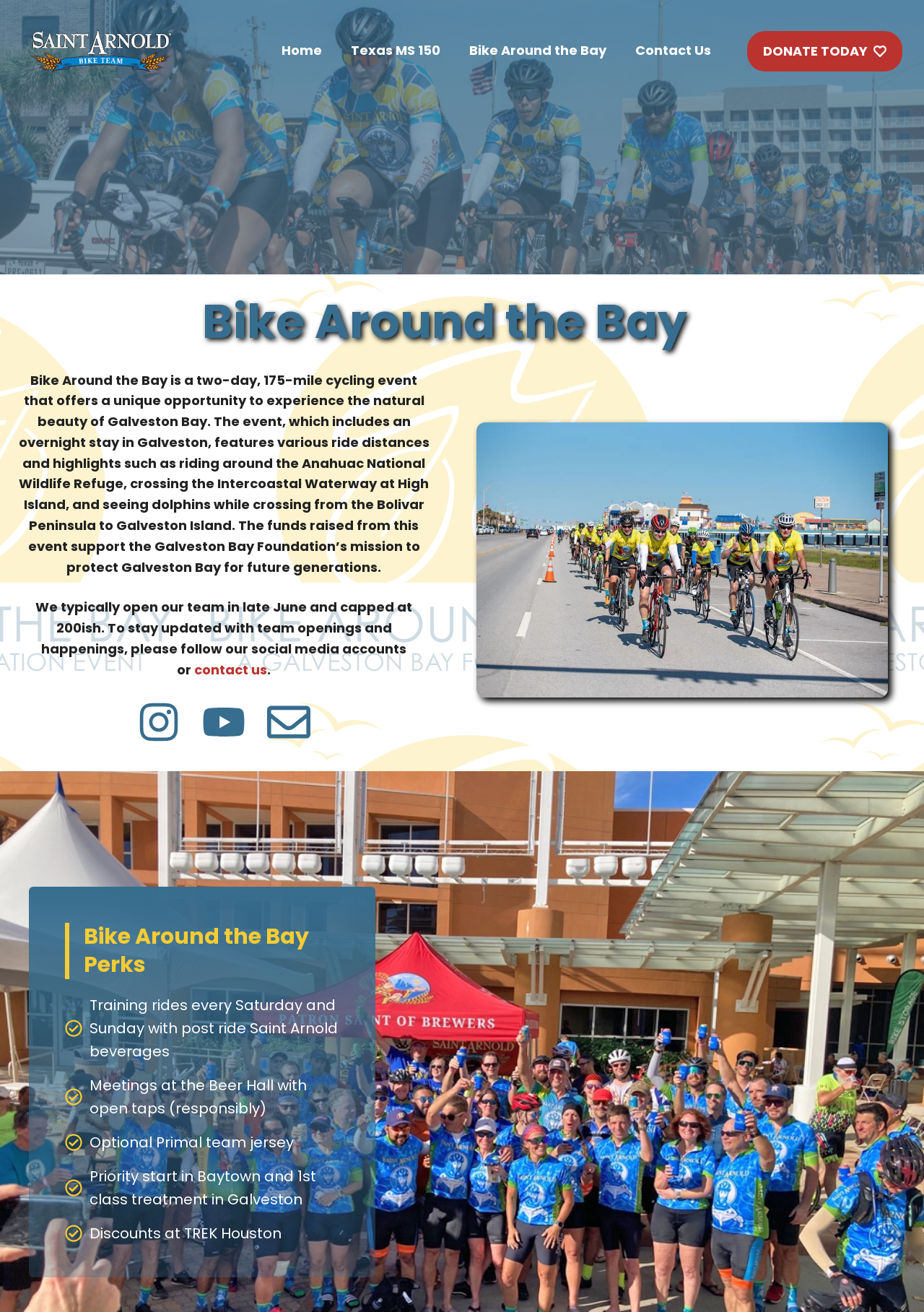Identify the bounding box coordinates of the specific part of the webpage to click to complete this instruction: "Donate today".

[0.808, 0.023, 0.977, 0.055]